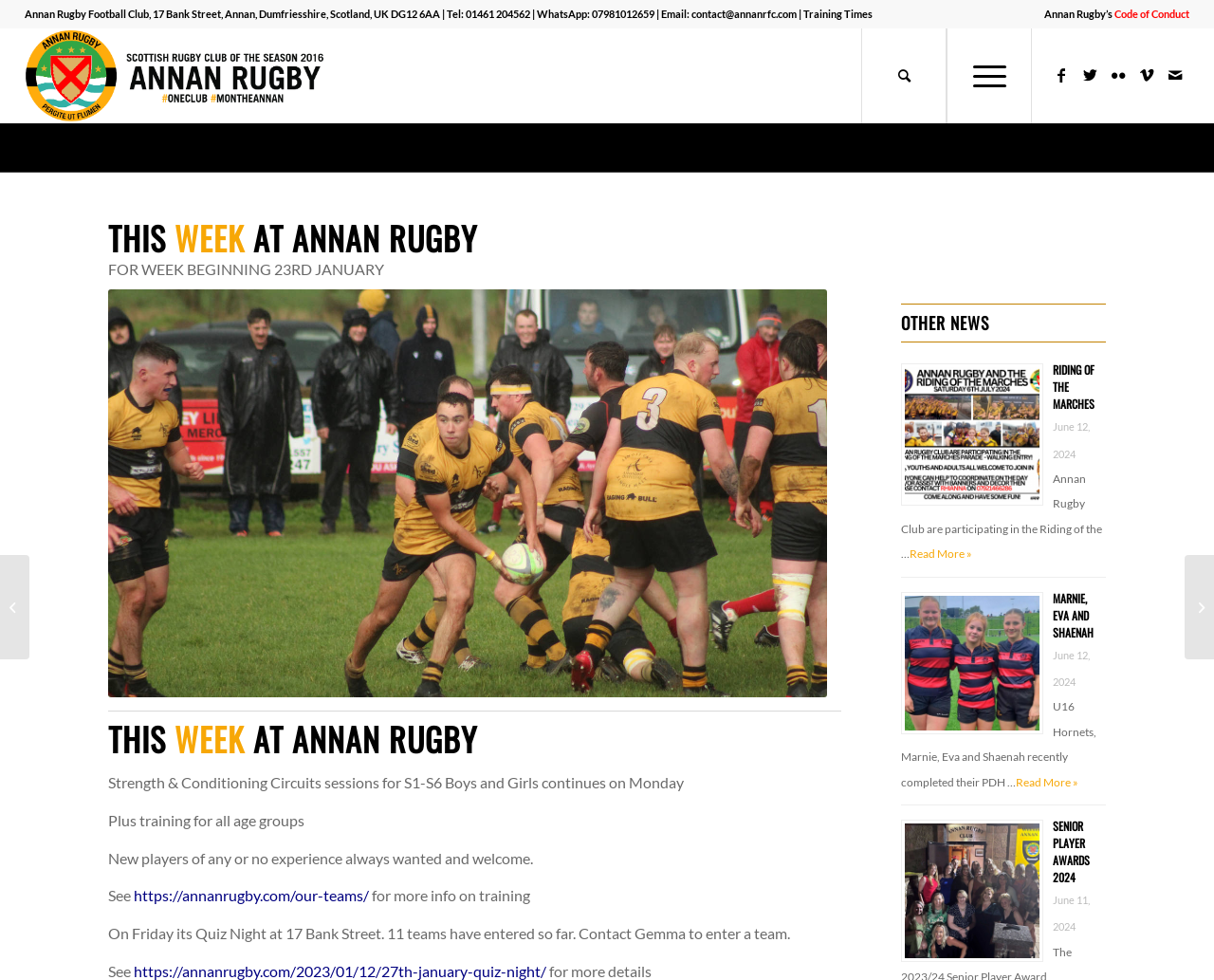What is the event happening on Friday at 17 Bank Street?
Please craft a detailed and exhaustive response to the question.

I found the information about the event by reading the text on the webpage. It mentions that on Friday, there is a Quiz Night at 17 Bank Street, and 11 teams have already entered.